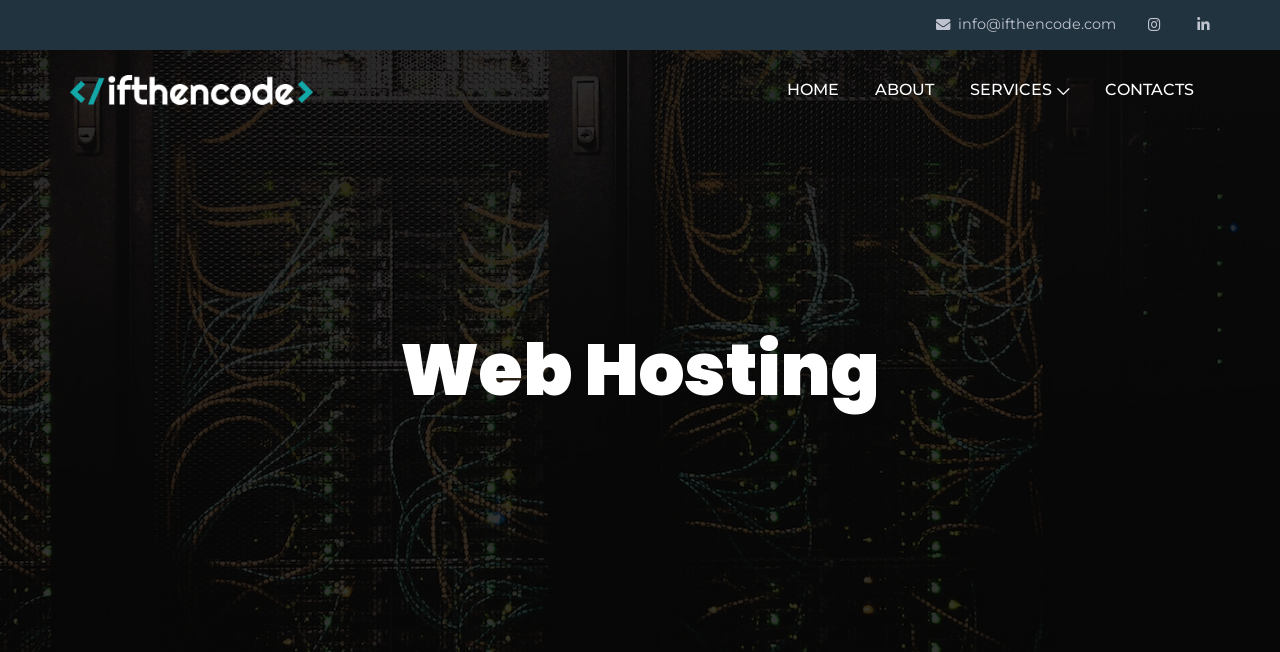What is the icon next to the 'info@ifthencode.com' link?
Answer with a single word or phrase, using the screenshot for reference.

envelope